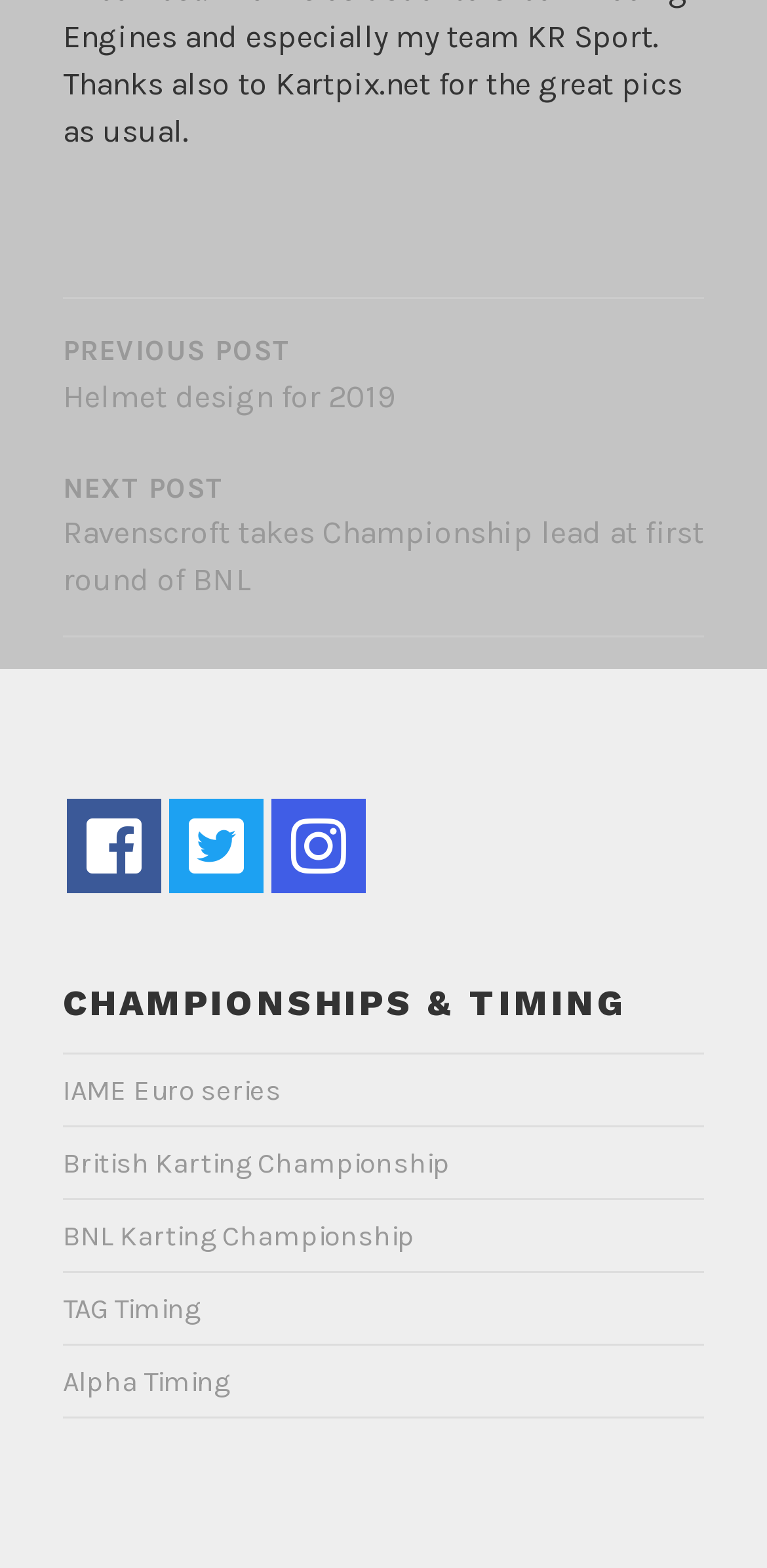Using the given element description, provide the bounding box coordinates (top-left x, top-left y, bottom-right x, bottom-right y) for the corresponding UI element in the screenshot: British Karting Championship

[0.082, 0.731, 0.587, 0.755]